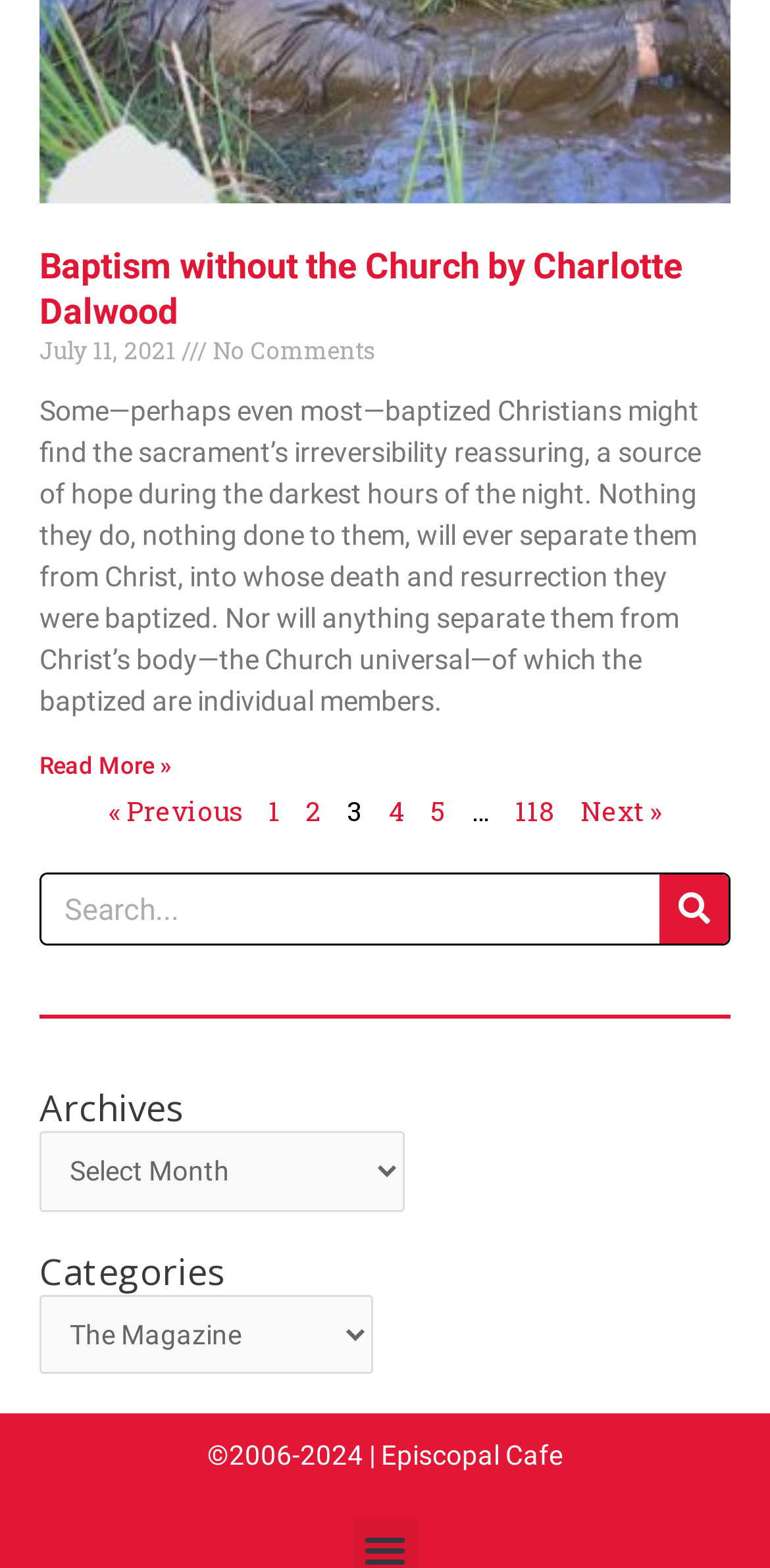Refer to the image and provide an in-depth answer to the question:
What is the title of the article?

The title of the article can be found in the heading element with the text 'Baptism without the Church by Charlotte Dalwood' at the top of the webpage.